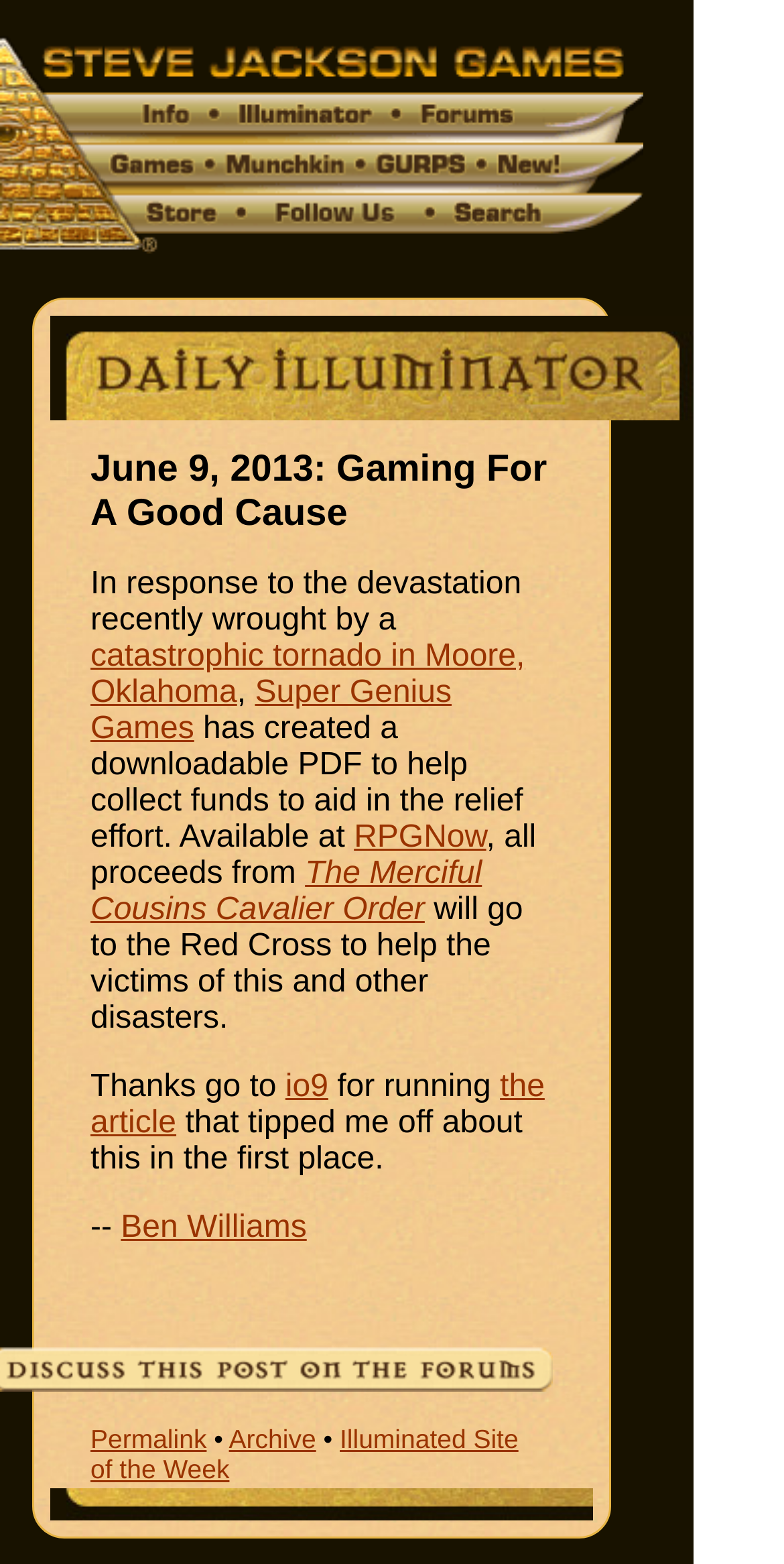Can you find the bounding box coordinates of the area I should click to execute the following instruction: "Visit 'Common Cause'"?

None